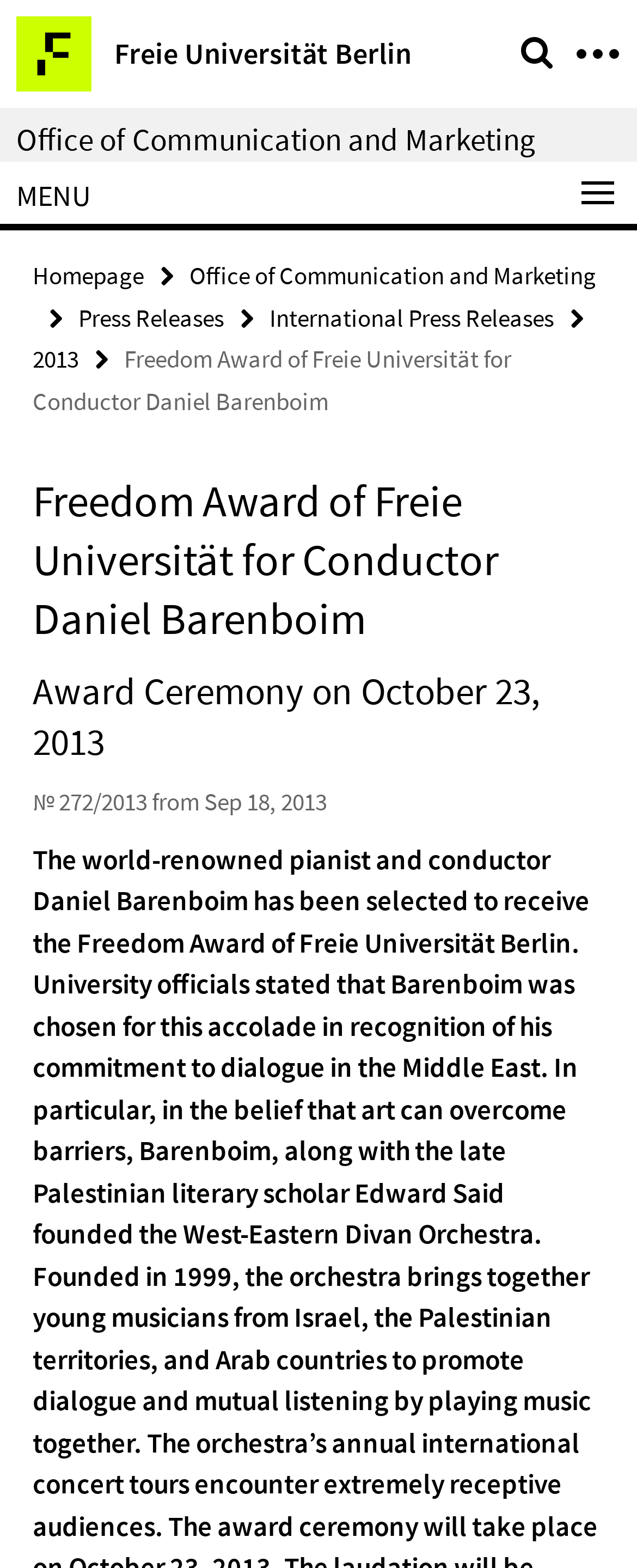When is the award ceremony?
Refer to the screenshot and respond with a concise word or phrase.

October 23, 2013